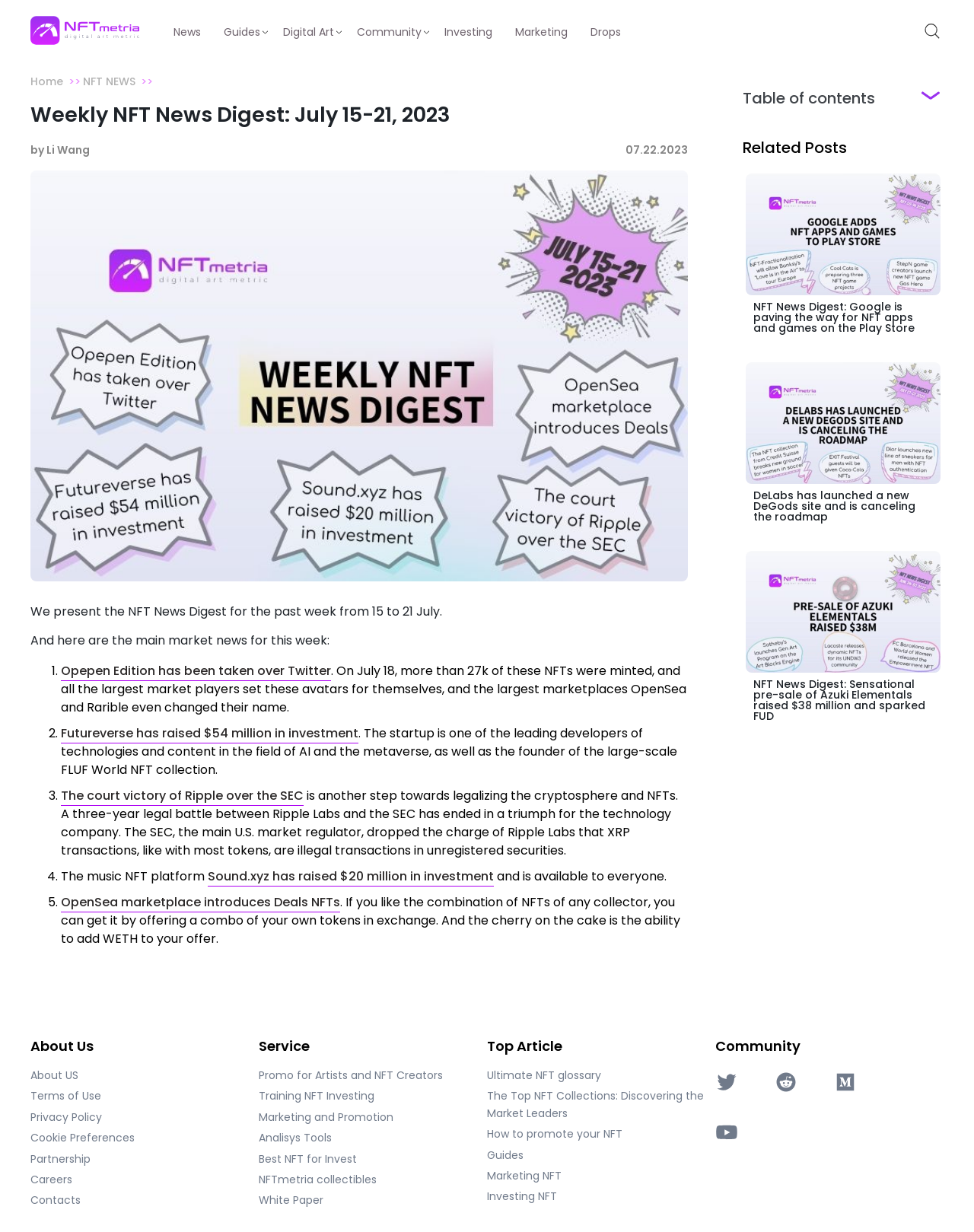Provide an in-depth caption for the elements present on the webpage.

This webpage is a news digest focused on NFTs (non-fungible tokens) for the week of July 15-21, 2023. At the top, there is a logo and a navigation menu with links to various sections, including News, Guides, Digital Art, Community, Investing, Marketing, and Drops. 

Below the navigation menu, there is a heading that reads "Weekly NFT News Digest: July 15-21, 2023" followed by a brief introduction to the digest. The introduction is accompanied by an image that spans the width of the page.

The main content of the page is divided into sections, each highlighting a significant event in the NFT market. There are five sections, each with a numbered list marker, a brief description of the event, and a link to read more. The events include Opepen Edition taking over Twitter, Futureverse raising $54 million in investment, the court victory of Ripple over the SEC, Sound.xyz raising $20 million in investment, and OpenSea marketplace introducing Deals NFTs.

On the right side of the page, there is a table of contents and a section titled "Related Posts" with links to three other news articles. 

At the bottom of the page, there are three columns of links. The left column has links to About Us, Terms of Use, Privacy Policy, and other informational pages. The middle column has links to services such as promo for artists and NFT creators, training for NFT investing, and analysis tools. The right column has links to top articles, including an ultimate NFT glossary, guides to promoting NFTs, and investing in NFTs. 

Finally, there is a community section with links to the website's Twitter, Reddit, Medium, and YouTube pages.